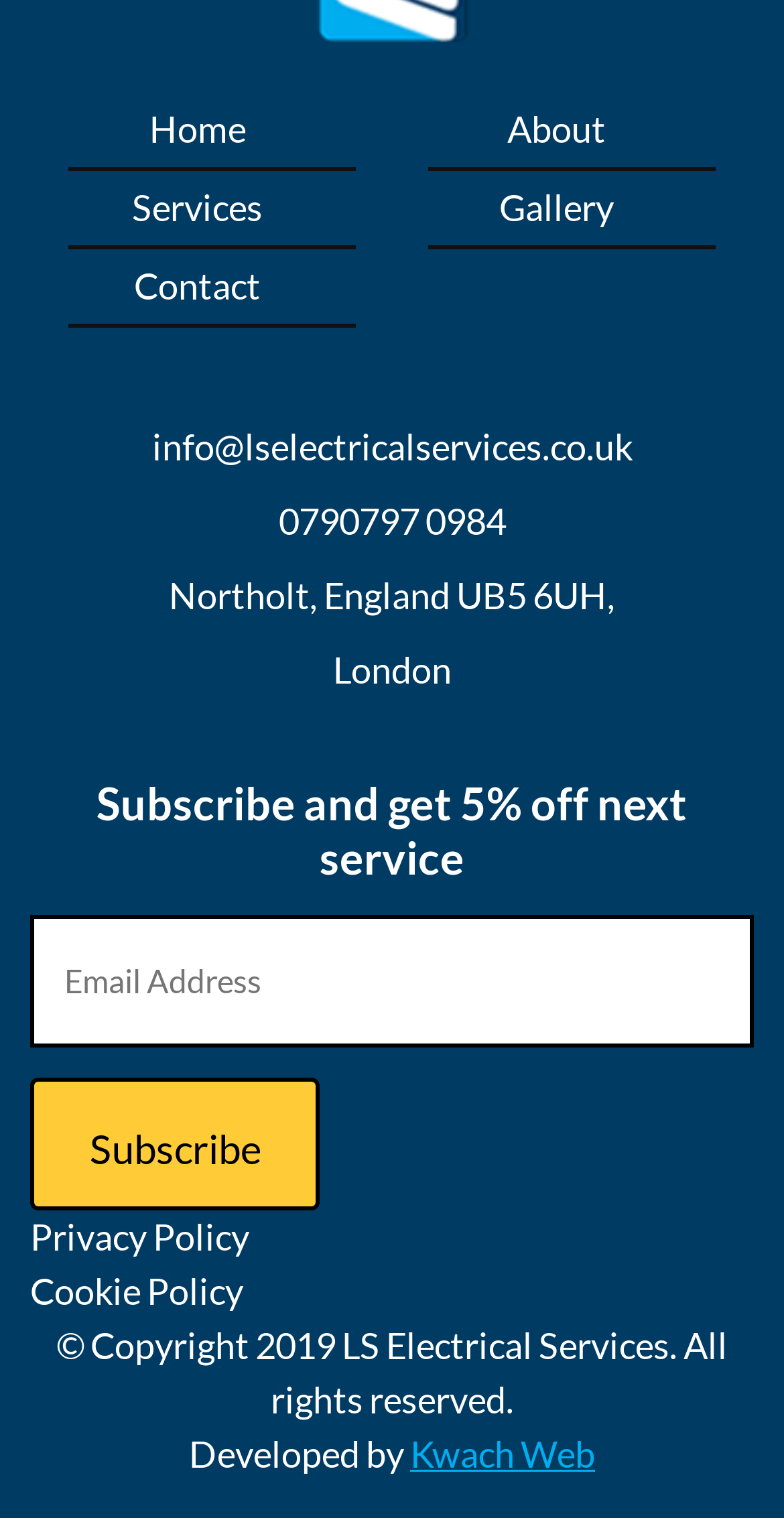Please locate the bounding box coordinates of the region I need to click to follow this instruction: "Click the Subscribe button".

[0.038, 0.71, 0.408, 0.797]